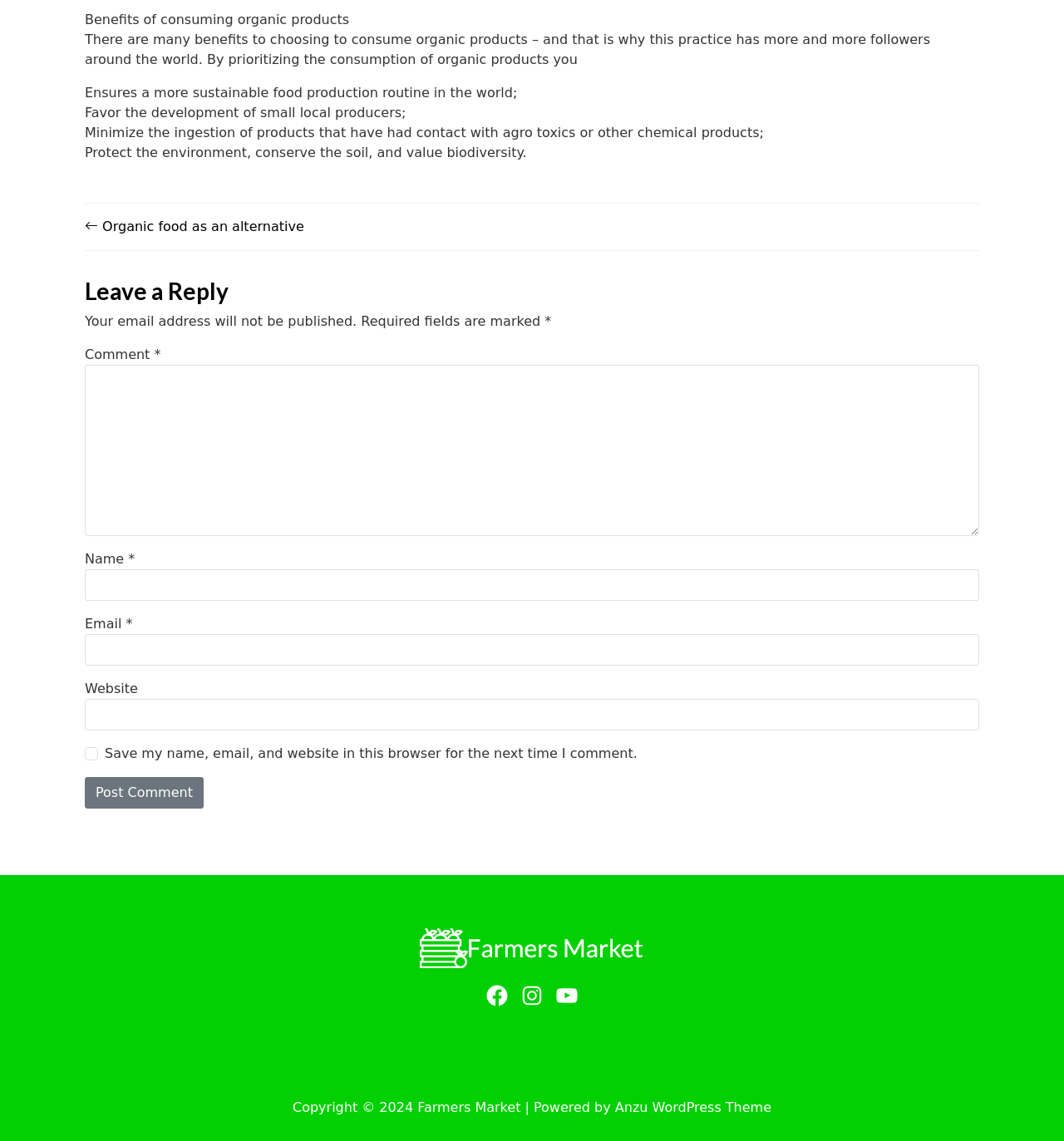What social media platforms are linked at the bottom of the webpage?
Could you give a comprehensive explanation in response to this question?

The webpage has links to social media platforms Facebook, Instagram, and YouTube at the bottom, which are represented by their respective icons and text.